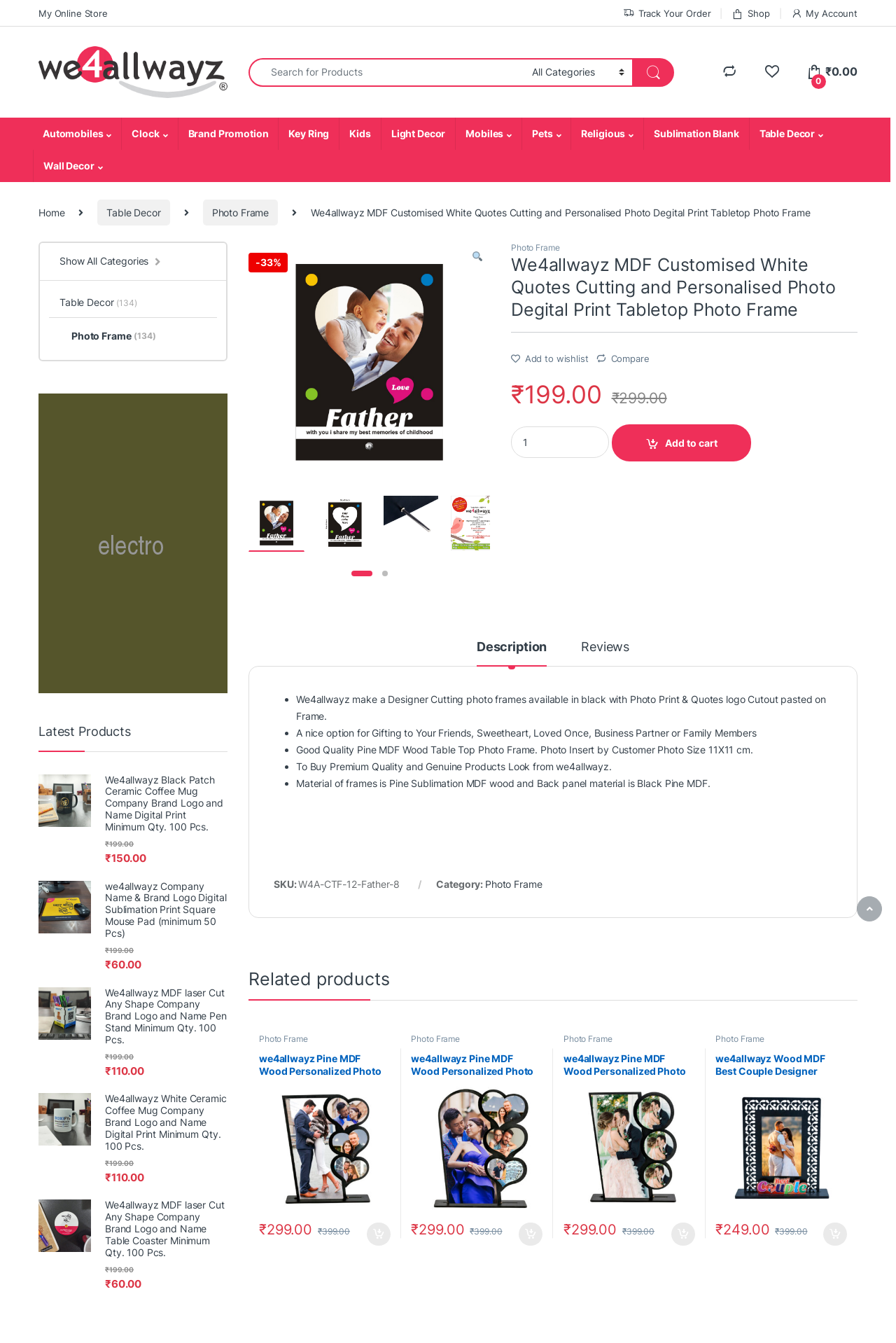Describe every aspect of the webpage in a detailed manner.

This webpage is an online store selling a customized photo frame product. At the top, there is a navigation bar with links to "My Online Store", "Track Your Order", "Shop", and "My Account". Below this, there is a search bar with a dropdown menu and a button to search. 

On the left side, there is a menu with various categories such as "Automobiles", "Clock", "Brand Promotion", and more. Each category has a dropdown menu with subcategories.

In the main content area, there is a product description section. The product title "We4allwayz MDF Customised White Quotes Cutting and Personalised Photo Degital Print Tabletop Photo Frame" is displayed prominently. Below this, there is a discount information section showing a 33% discount. 

There are several product images displayed in a row, each with a link to view more details. Below the images, there are links to "Photo Frame" and a heading with the product title. 

The product details section includes a description, price information, and a "Add to wishlist" button. The price is displayed with a strike-through original price and a discounted price. There is also a "Quantity" selector and an "Add to cart" button.

Below this, there is a tab list with two tabs: "Description" and "Reviews". The "Description" tab is selected by default and displays a detailed product description in a list format.